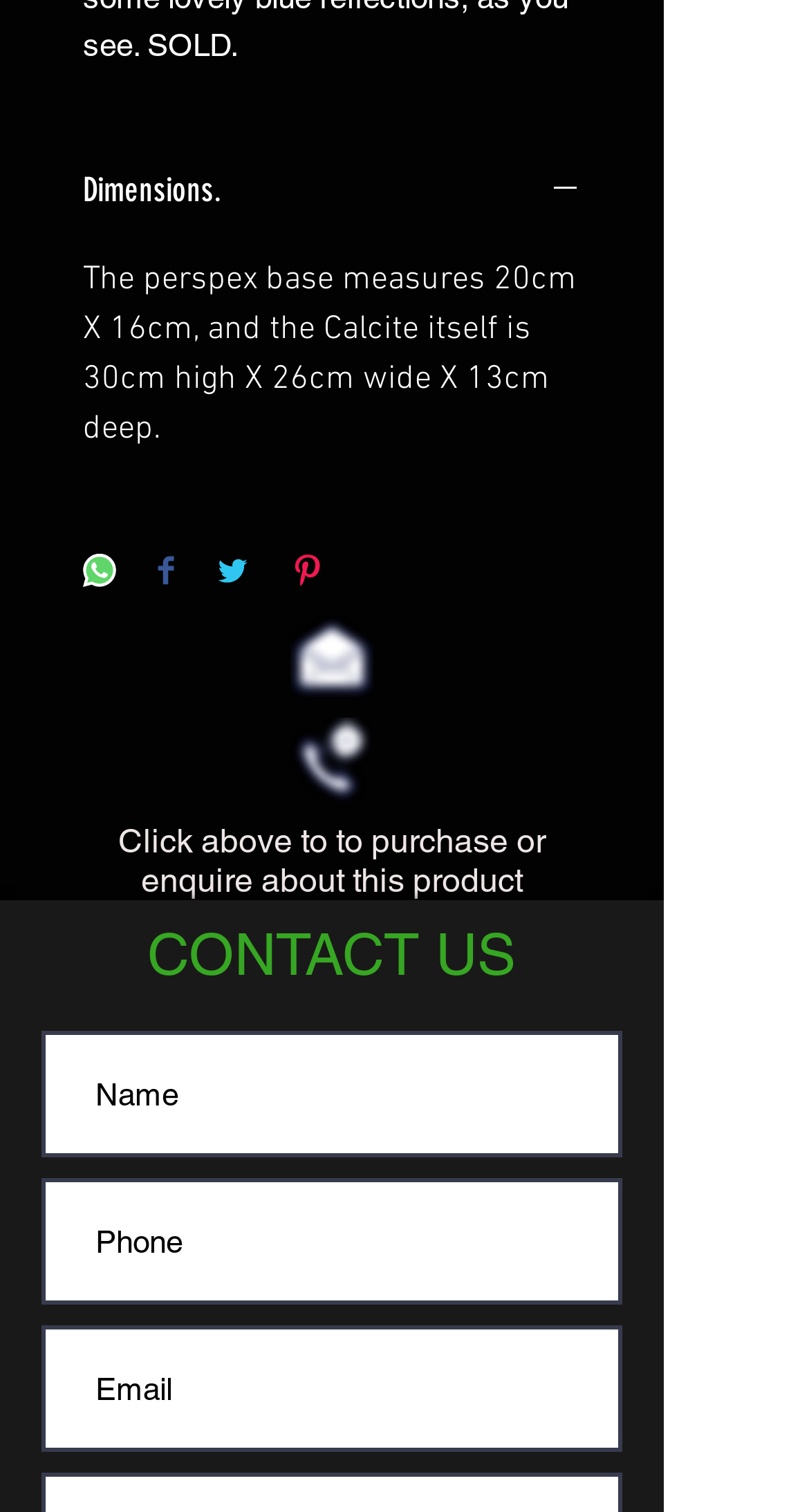Determine the bounding box coordinates of the target area to click to execute the following instruction: "Share on WhatsApp."

[0.103, 0.366, 0.144, 0.392]